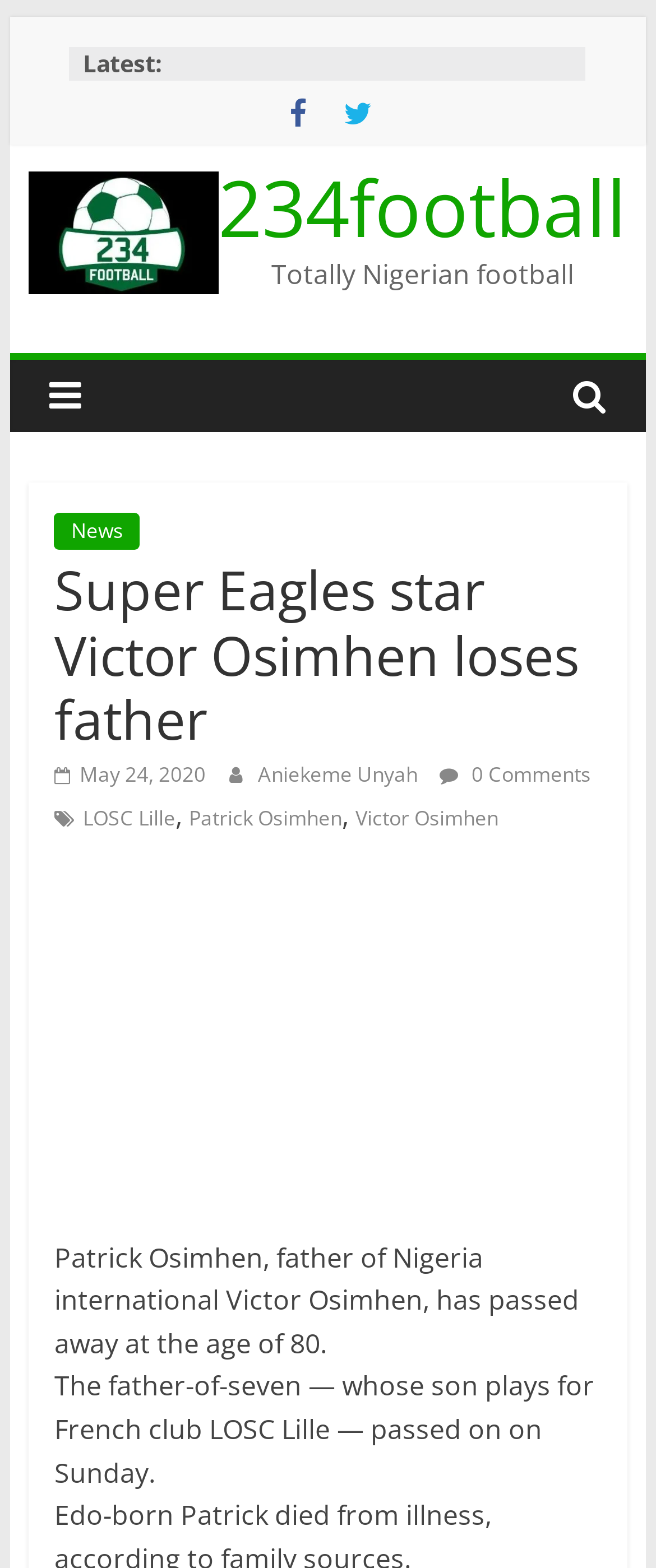Provide the bounding box for the UI element matching this description: "May 24, 2020".

[0.083, 0.485, 0.313, 0.503]